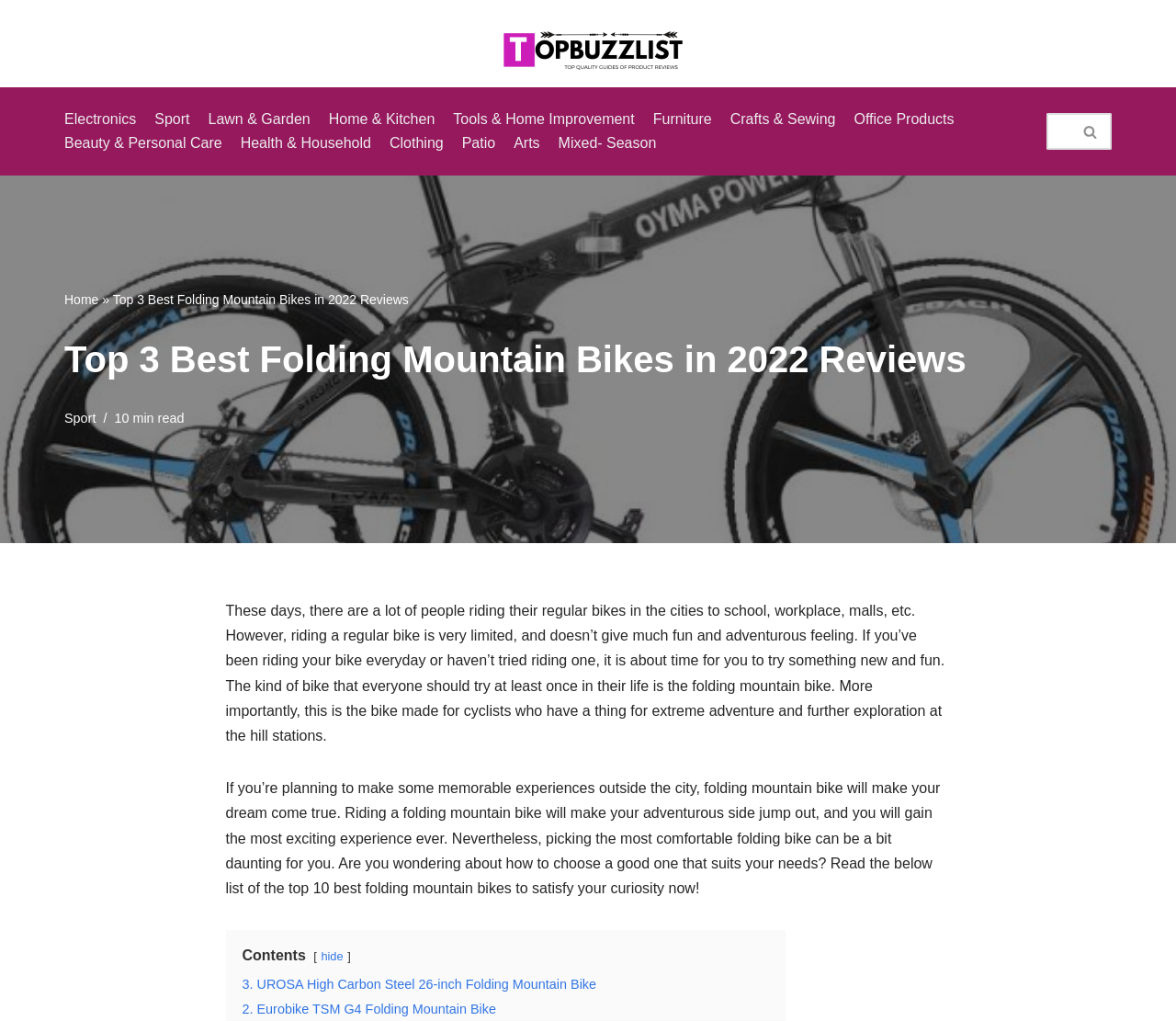Find the bounding box coordinates for the area that must be clicked to perform this action: "Read the review of UROSA High Carbon Steel 26-inch Folding Mountain Bike".

[0.206, 0.957, 0.507, 0.971]